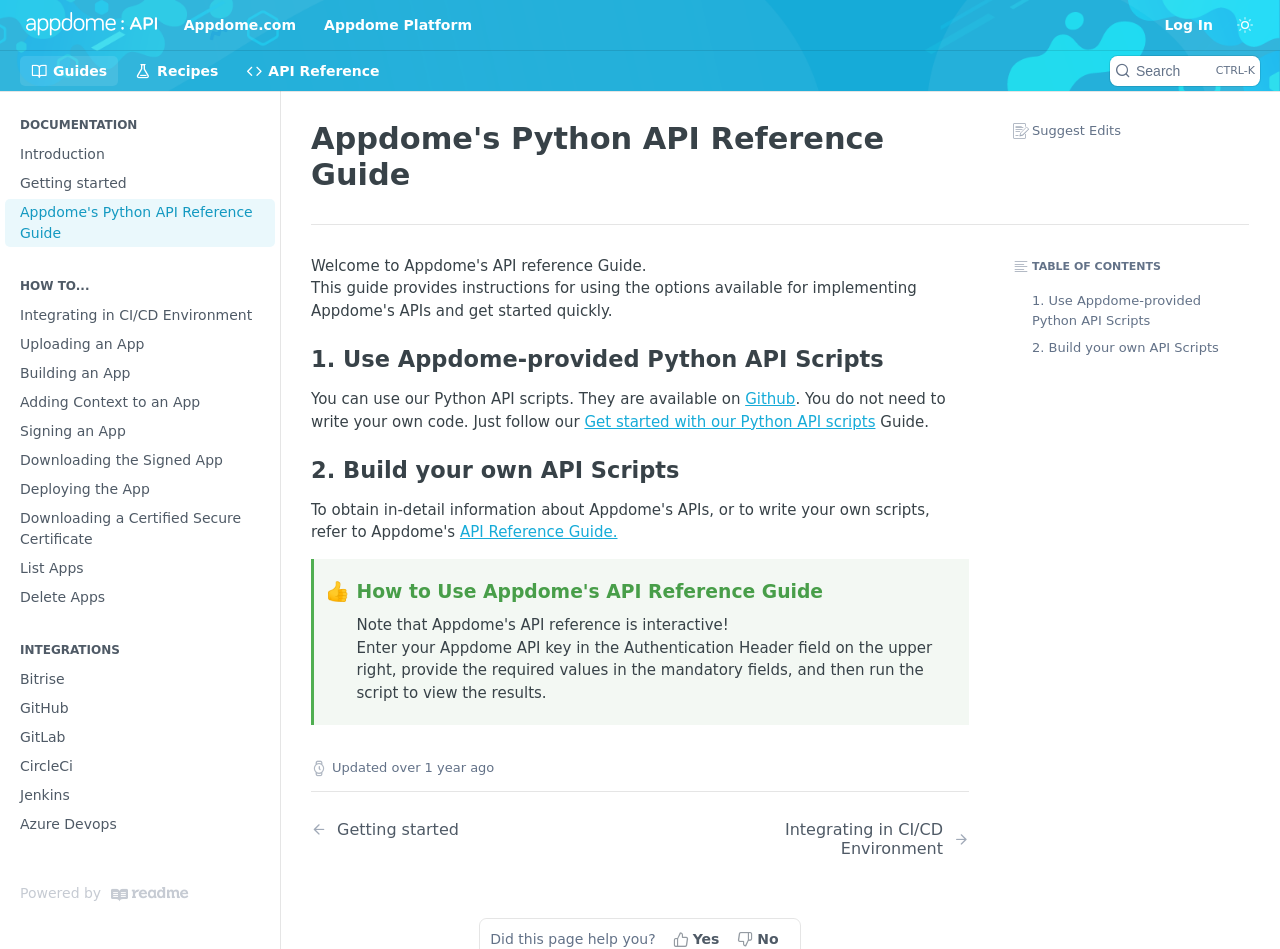Construct a comprehensive caption that outlines the webpage's structure and content.

This webpage is the API reference guide for Appdome's Python API. At the top, there is a navigation bar with links to "Jump to Content", "api-reference", "Appdome.com", "Appdome Platform", and "Log In". On the right side of the navigation bar, there is a button to toggle to light mode and a search button.

Below the navigation bar, there are five main sections: "DOCUMENTATION", "HOW TO...", "INTEGRATIONS", and a section with a heading "Appdome's Python API Reference Guide". The "DOCUMENTATION" section has links to "Introduction", "Getting started", and the current page. The "HOW TO..." section has links to various guides, such as "Integrating in CI/CD Environment", "Uploading an App", and "Signing an App". The "INTEGRATIONS" section has links to integrations with Bitrise, GitHub, GitLab, and other services.

The main content of the page is divided into two sections: "1. Use Appdome-provided Python API Scripts" and "2. Build your own API Scripts". The first section explains how to use Appdome's Python API scripts, which are available on GitHub, and provides a link to get started with the scripts. The second section provides a link to the API Reference Guide.

On the right side of the page, there is a table of contents with links to the different sections of the page. At the bottom of the page, there is a pagination control with links to the previous and next pages, as well as a question "Did this page help you?"